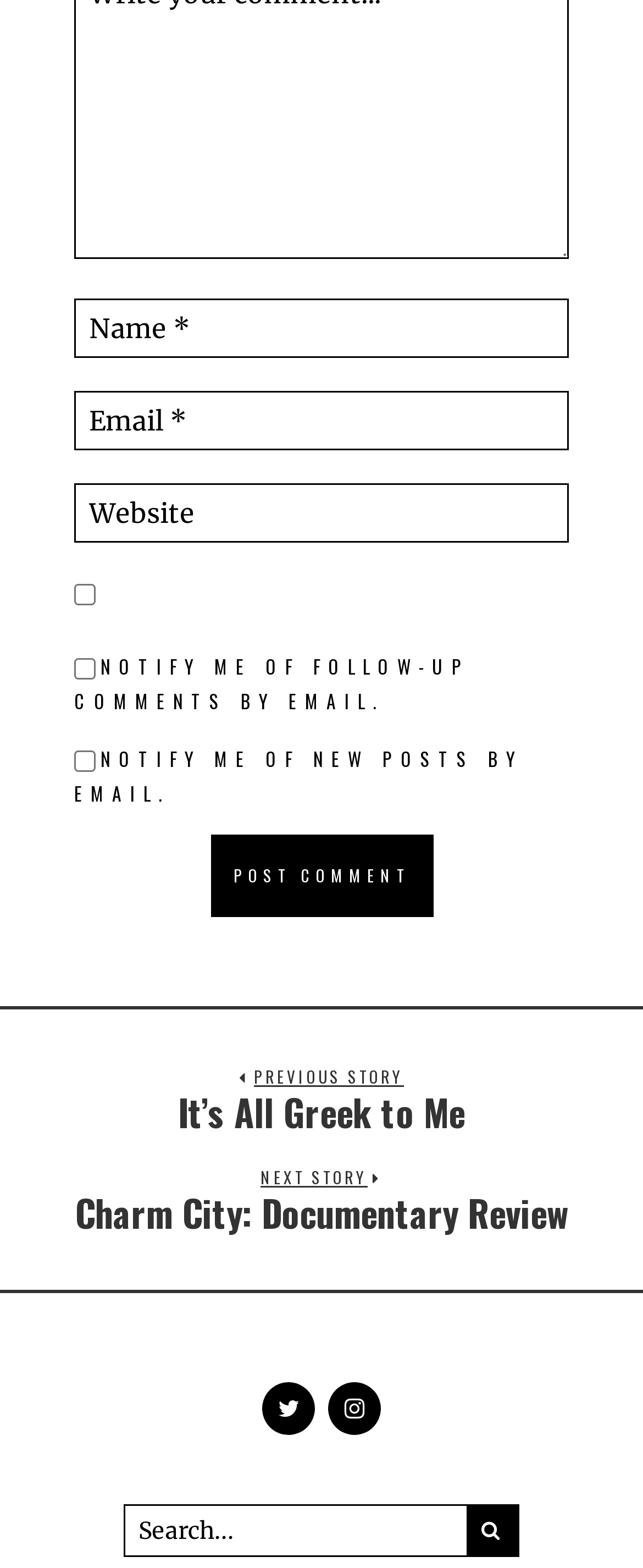Please provide a short answer using a single word or phrase for the question:
What is the purpose of the checkbox at the top?

NOTIFY ME OF FOLLOW-UP COMMENTS BY EMAIL